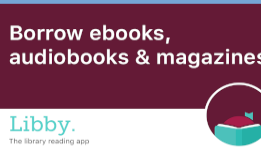Refer to the image and provide an in-depth answer to the question:
What is the significance of the book with a flag graphic?

The small graphic of a book with a flag on the Libby app's design symbolizes the app's focus on reading and learning, emphasizing its purpose of providing access to digital content for educational and recreational purposes.